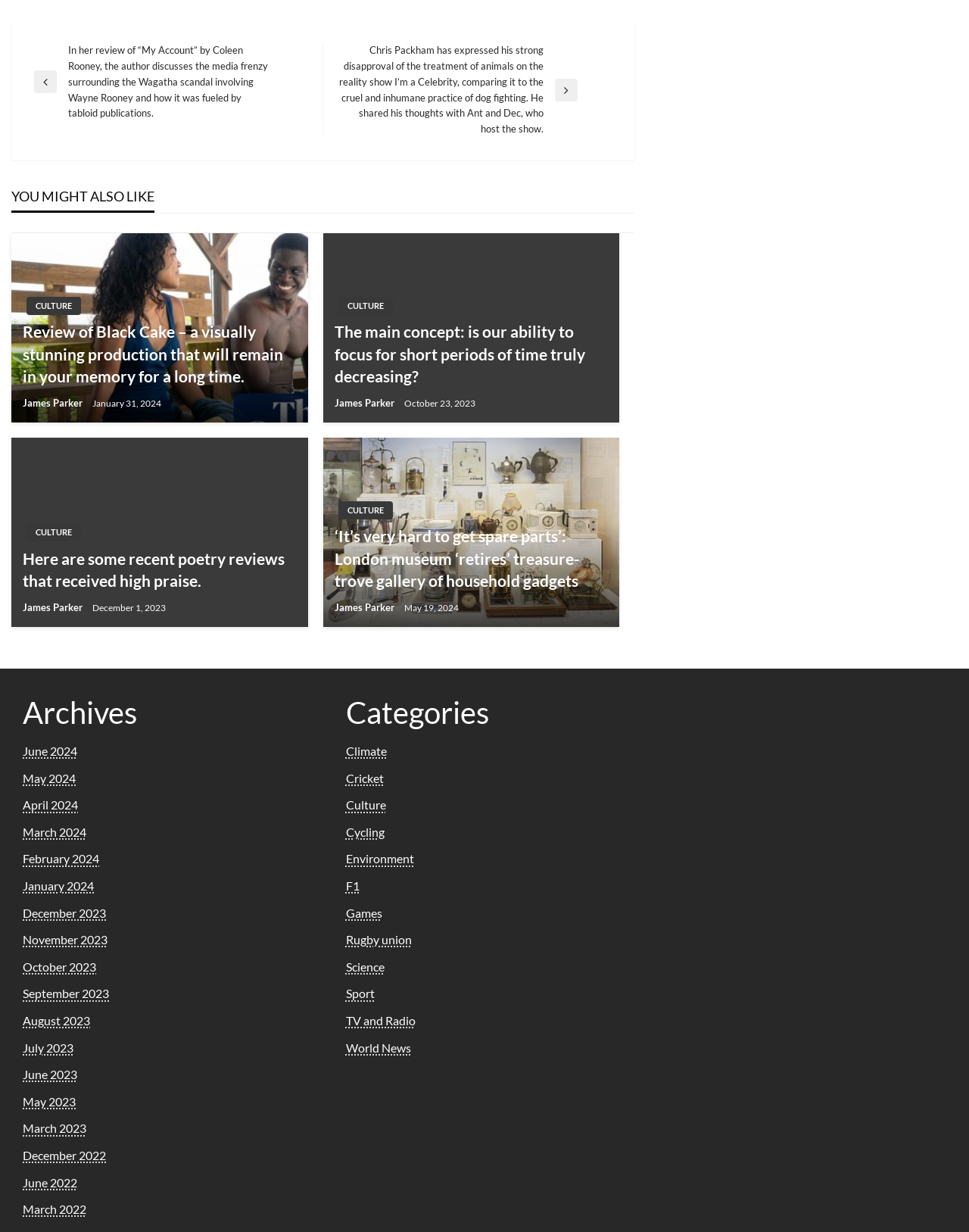What is the category of the post 'It’s very hard to get spare parts’: London museum ‘retires’ treasure-trove gallery of household gadgets?
Please provide a single word or phrase as the answer based on the screenshot.

Culture